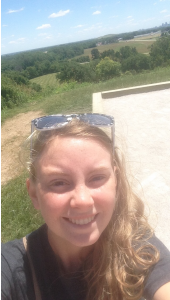Paint a vivid picture with your words by describing the image in detail.

The image features a young woman, smiling brightly for a selfie with a scenic backdrop. She appears to be outdoors, with lush green hills and vibrant blue skies dotted with a few clouds behind her. The sunlight illuminates her face, accentuating her friendly demeanor. She is wearing a dark T-shirt and stylish sunglasses perched on her head, suggesting a casual and relaxed moment. This photograph was taken at Cahokia Mounds in Illinois on June 24, 2017, highlighting the beautiful landscape of the area, which is significant for its historical and cultural heritage.